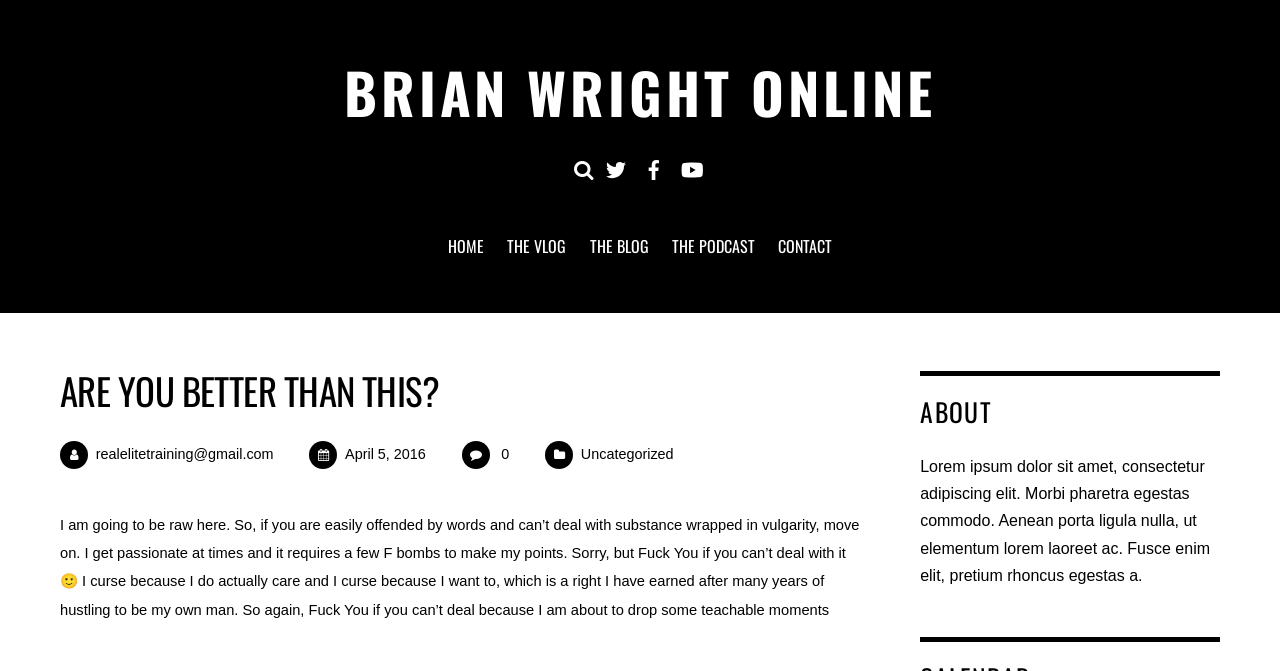How many social media links are there?
Provide a detailed and extensive answer to the question.

There are three social media links on the webpage, which can be found on the top right corner. They are links to Twitter, Facebook, and YouTube, each with an accompanying image.